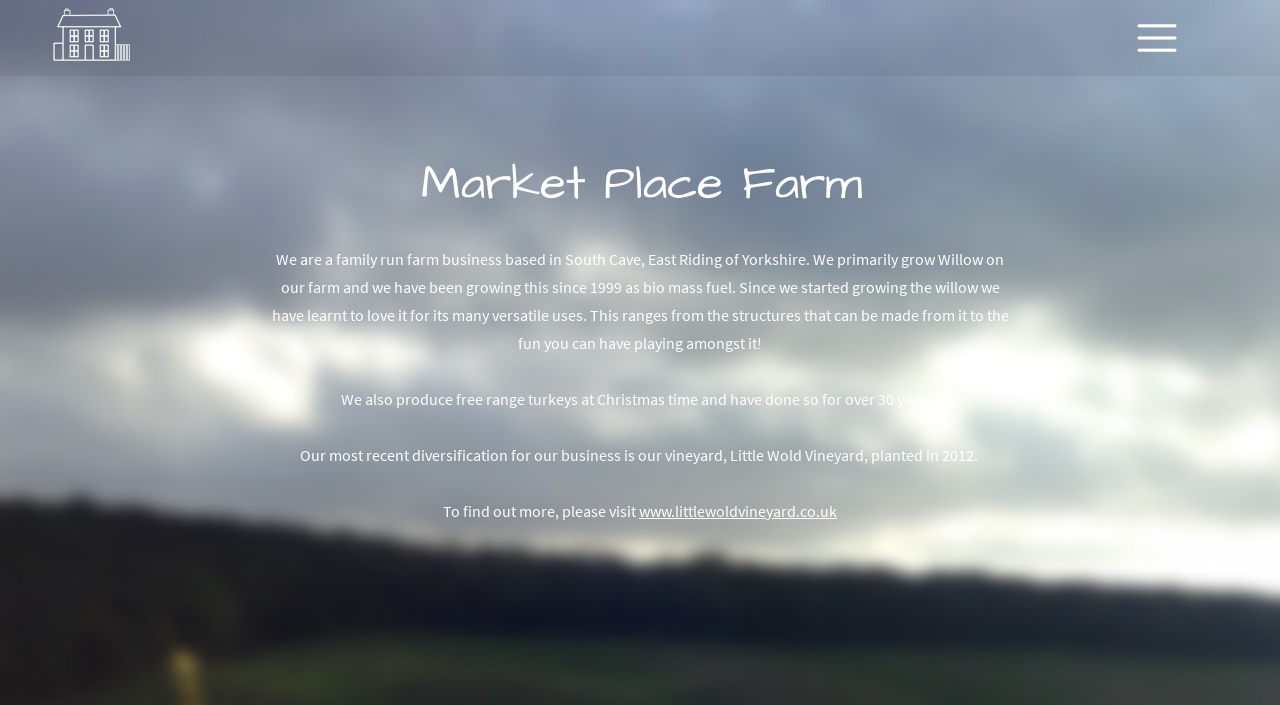Can you extract the headline from the webpage for me?

Market Place Farm